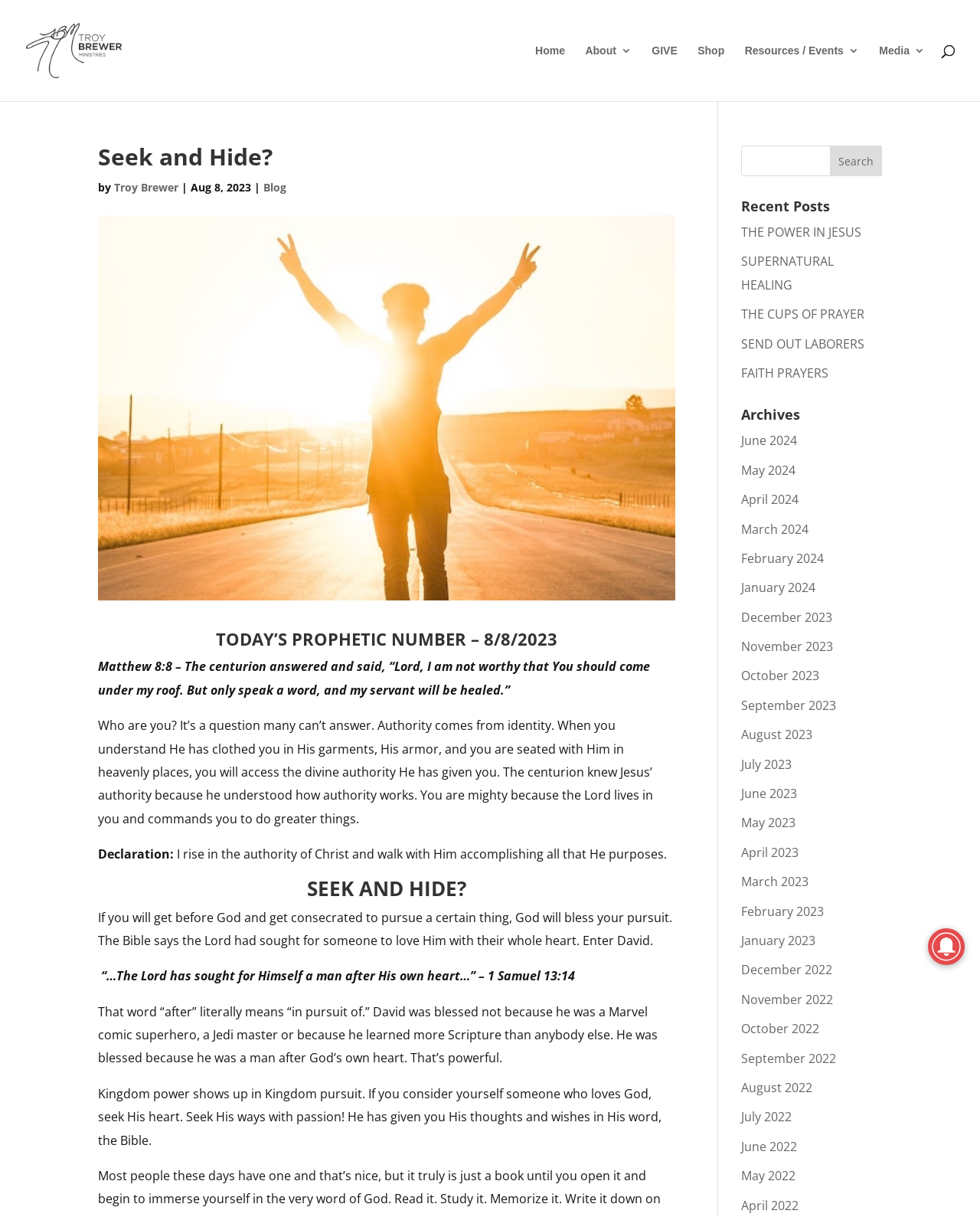Locate the bounding box of the UI element defined by this description: "Resources / Events". The coordinates should be given as four float numbers between 0 and 1, formatted as [left, top, right, bottom].

[0.76, 0.037, 0.876, 0.083]